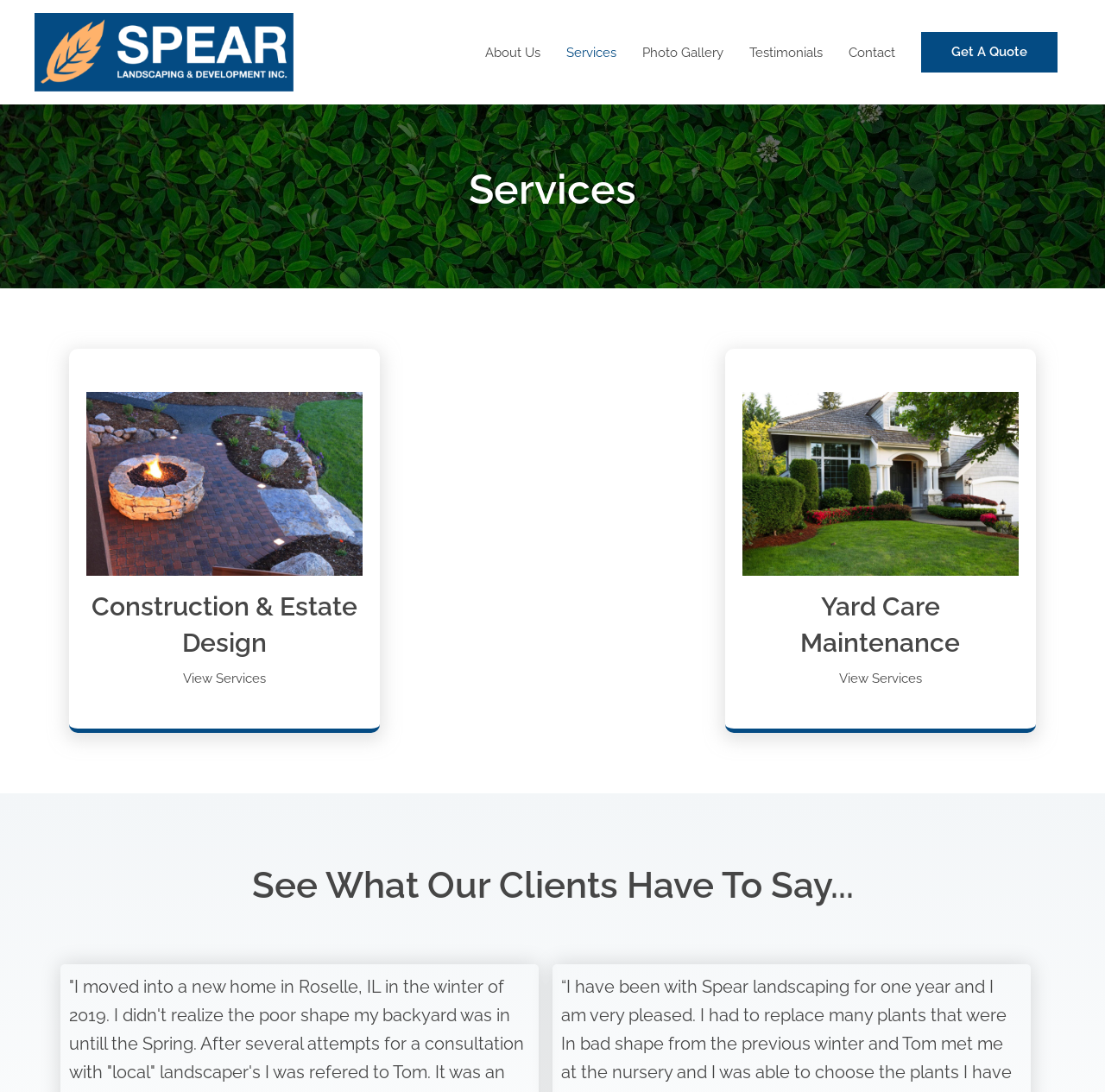Please find the bounding box coordinates of the element that you should click to achieve the following instruction: "explore 'Yard Care Maintenance' services". The coordinates should be presented as four float numbers between 0 and 1: [left, top, right, bottom].

[0.725, 0.541, 0.869, 0.602]